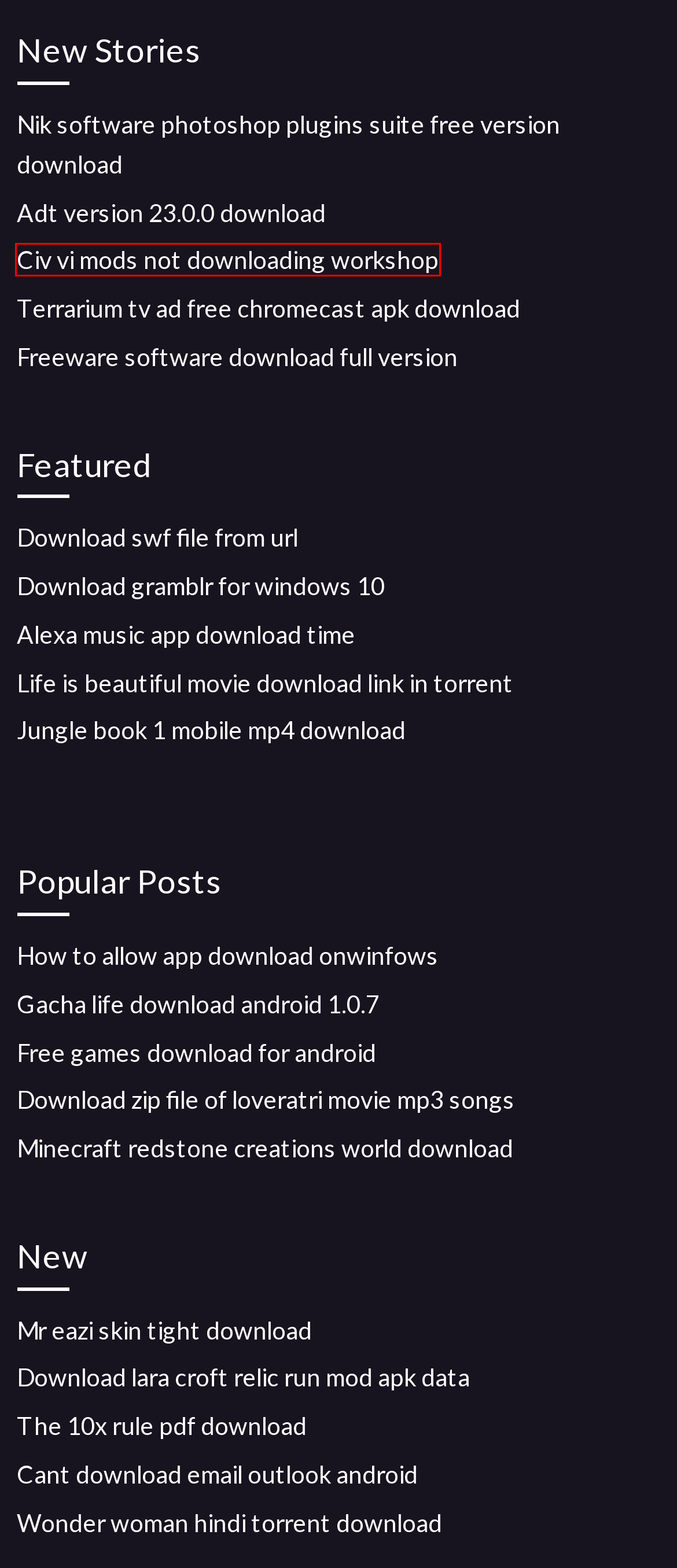You have a screenshot of a webpage with a red bounding box highlighting a UI element. Your task is to select the best webpage description that corresponds to the new webpage after clicking the element. Here are the descriptions:
A. Alexa music app download time [2020]
B. Minecraft redstone creations world download (2020)
C. Gacha life download android 1.0.7 [2020]
D. Nik software photoshop plugins suite free version download [2020]
E. How to allow app download onwinfows (2020)
F. Civ vi mods not downloading workshop [2020]
G. Download zip file of loveratri movie mp3 songs (2020)
H. Terrarium tv ad free chromecast apk download [2020]

F